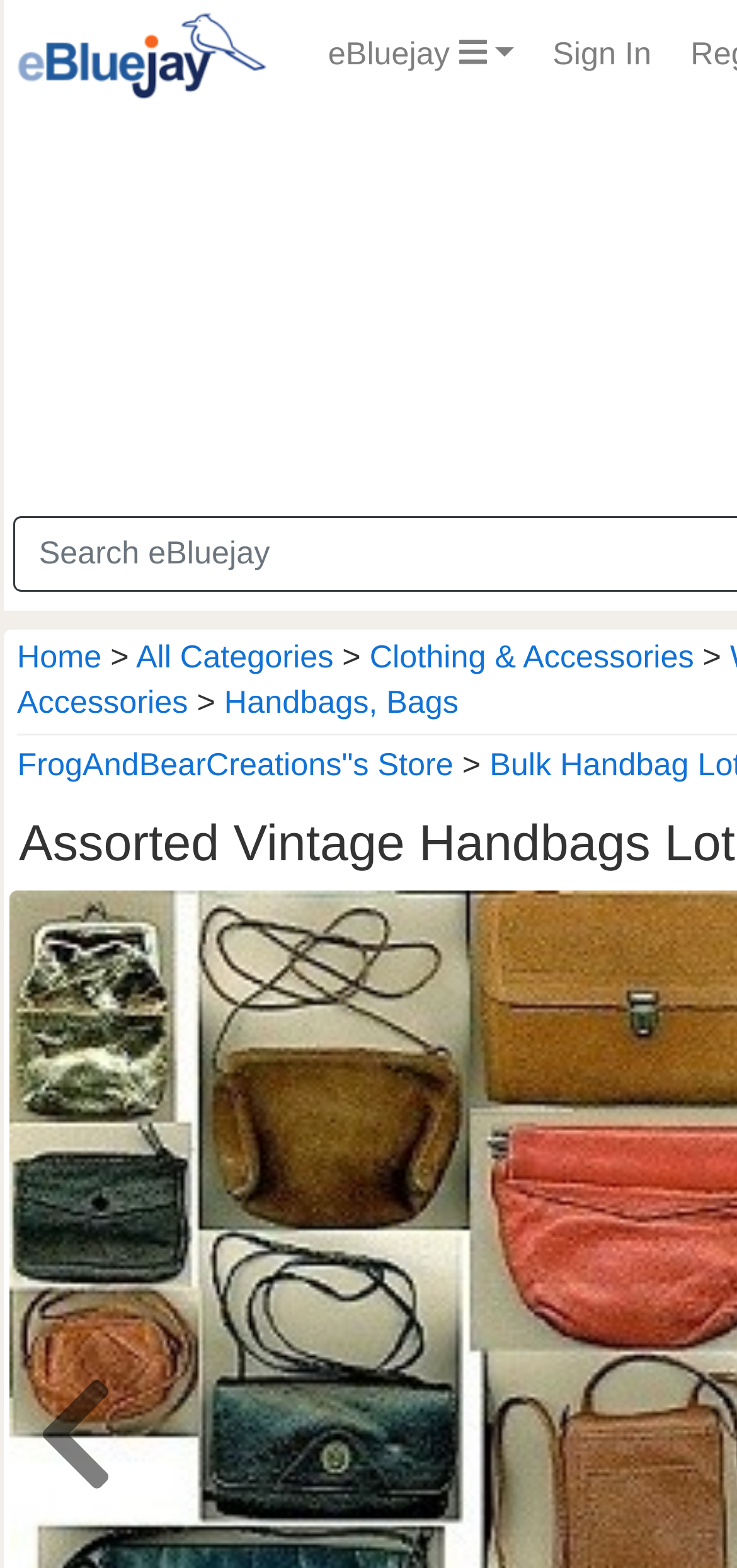Locate the bounding box coordinates of the clickable region to complete the following instruction: "visit FrogAndBearCreations's Store."

[0.024, 0.477, 0.615, 0.5]